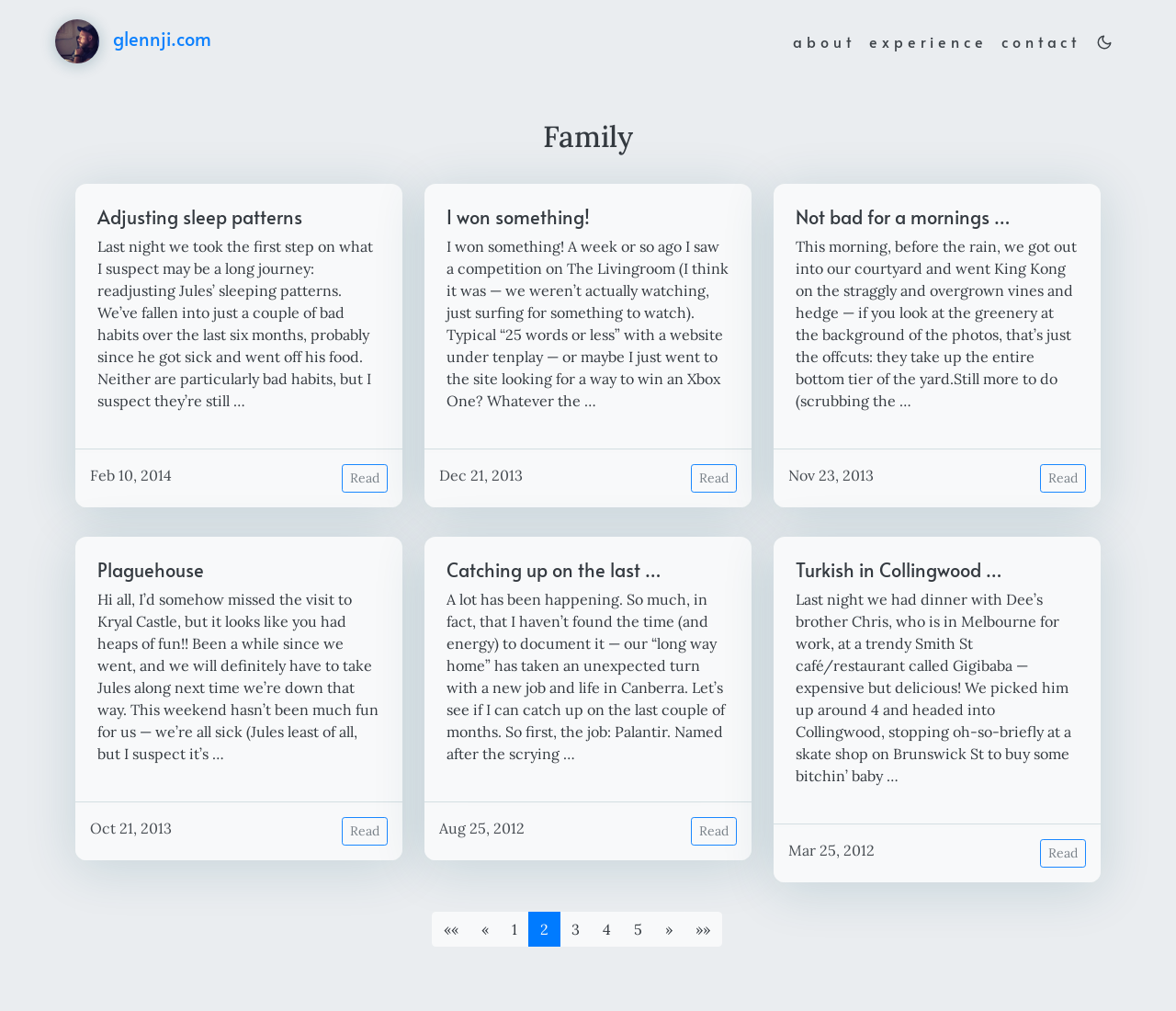Locate the bounding box coordinates of the element you need to click to accomplish the task described by this instruction: "read the first blog post".

[0.291, 0.459, 0.33, 0.488]